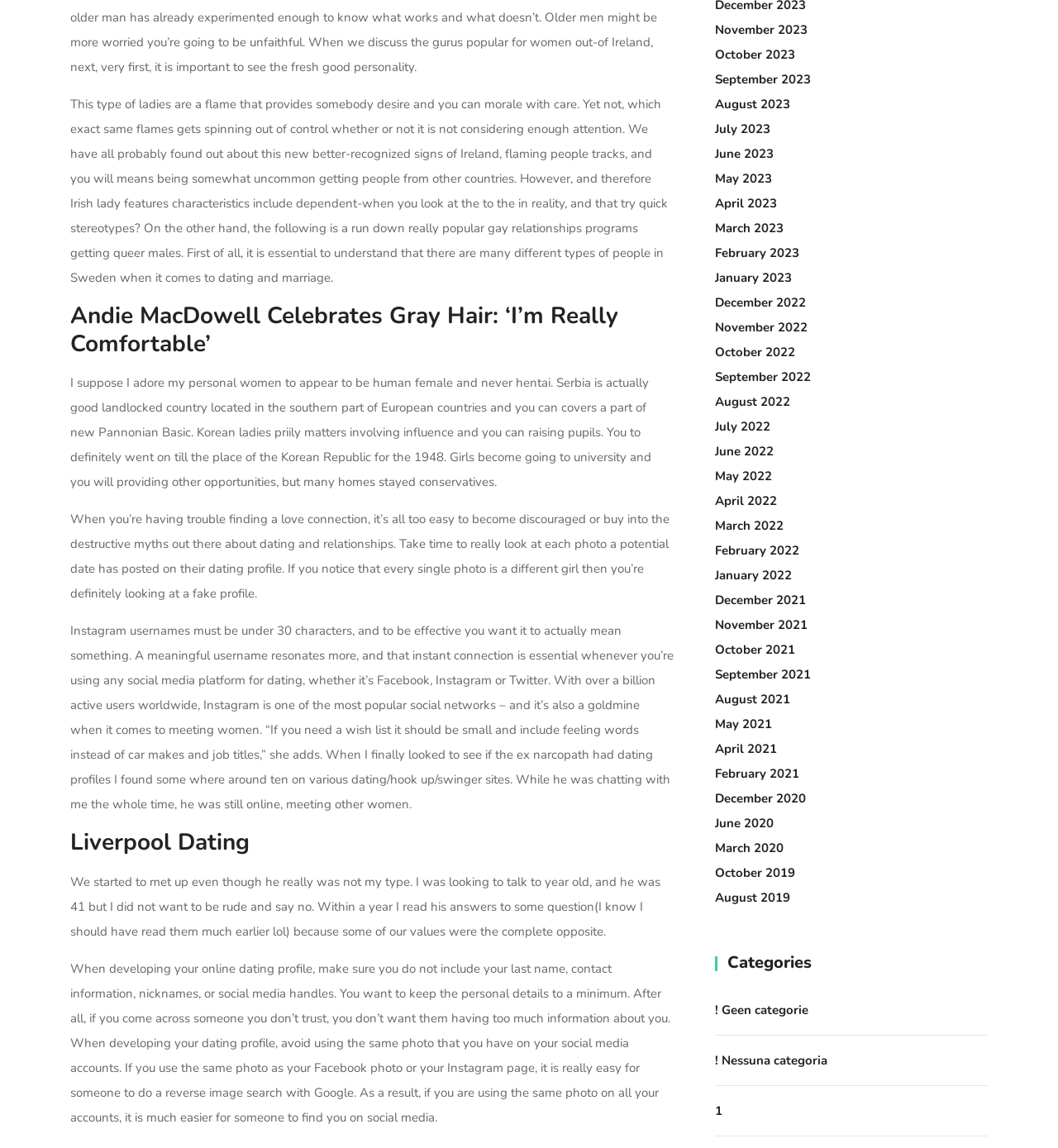Please find the bounding box coordinates of the element that you should click to achieve the following instruction: "Click on the 'Categories' heading". The coordinates should be presented as four float numbers between 0 and 1: [left, top, right, bottom].

[0.676, 0.83, 0.767, 0.847]